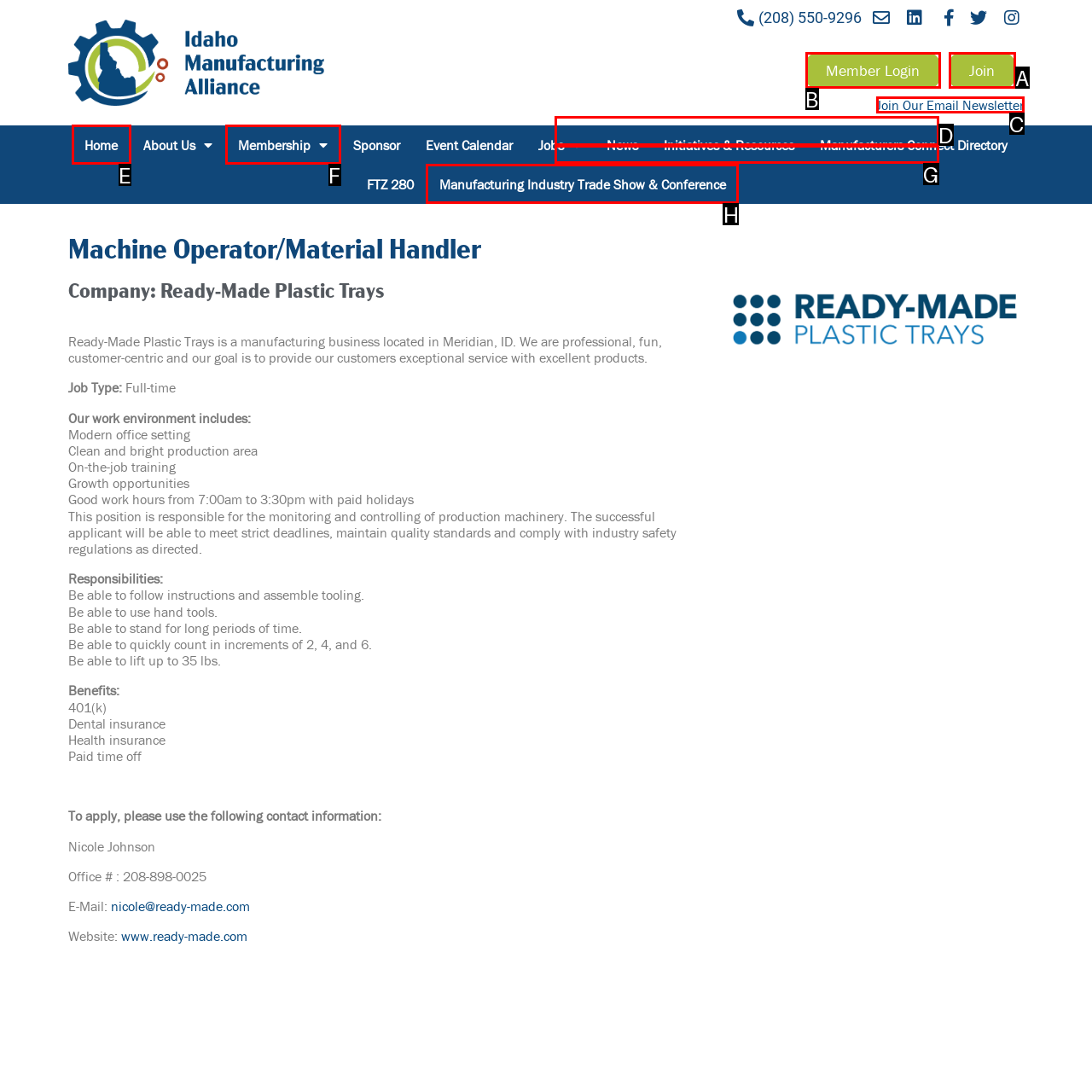Point out the UI element to be clicked for this instruction: Get in touch with Frank Buys Houses via email. Provide the answer as the letter of the chosen element.

None